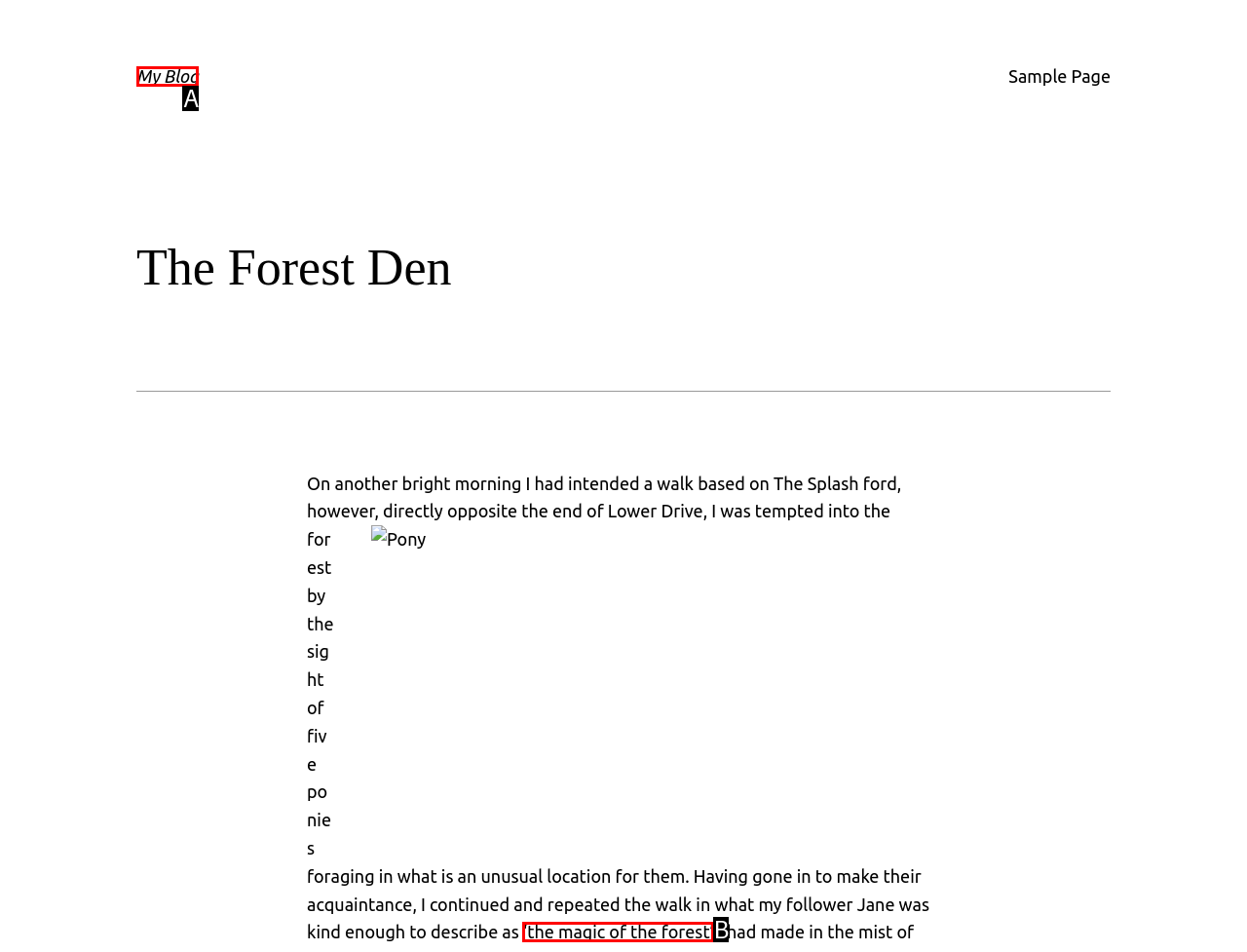Identify the option that corresponds to the description: ‘the magic of the forest’ 
Provide the letter of the matching option from the available choices directly.

B